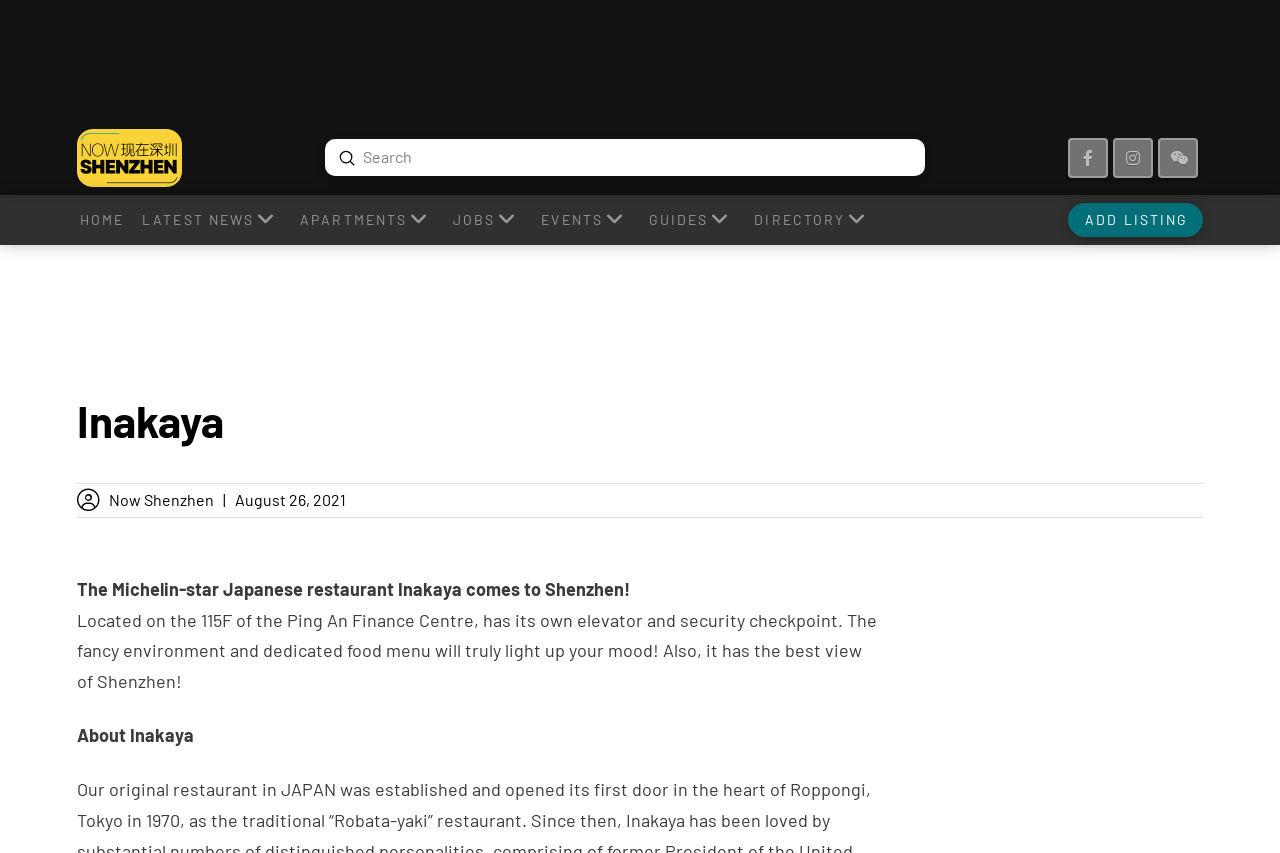Please identify the bounding box coordinates of the element I should click to complete this instruction: 'search for something'. The coordinates should be given as four float numbers between 0 and 1, like this: [left, top, right, bottom].

[0.284, 0.172, 0.693, 0.197]